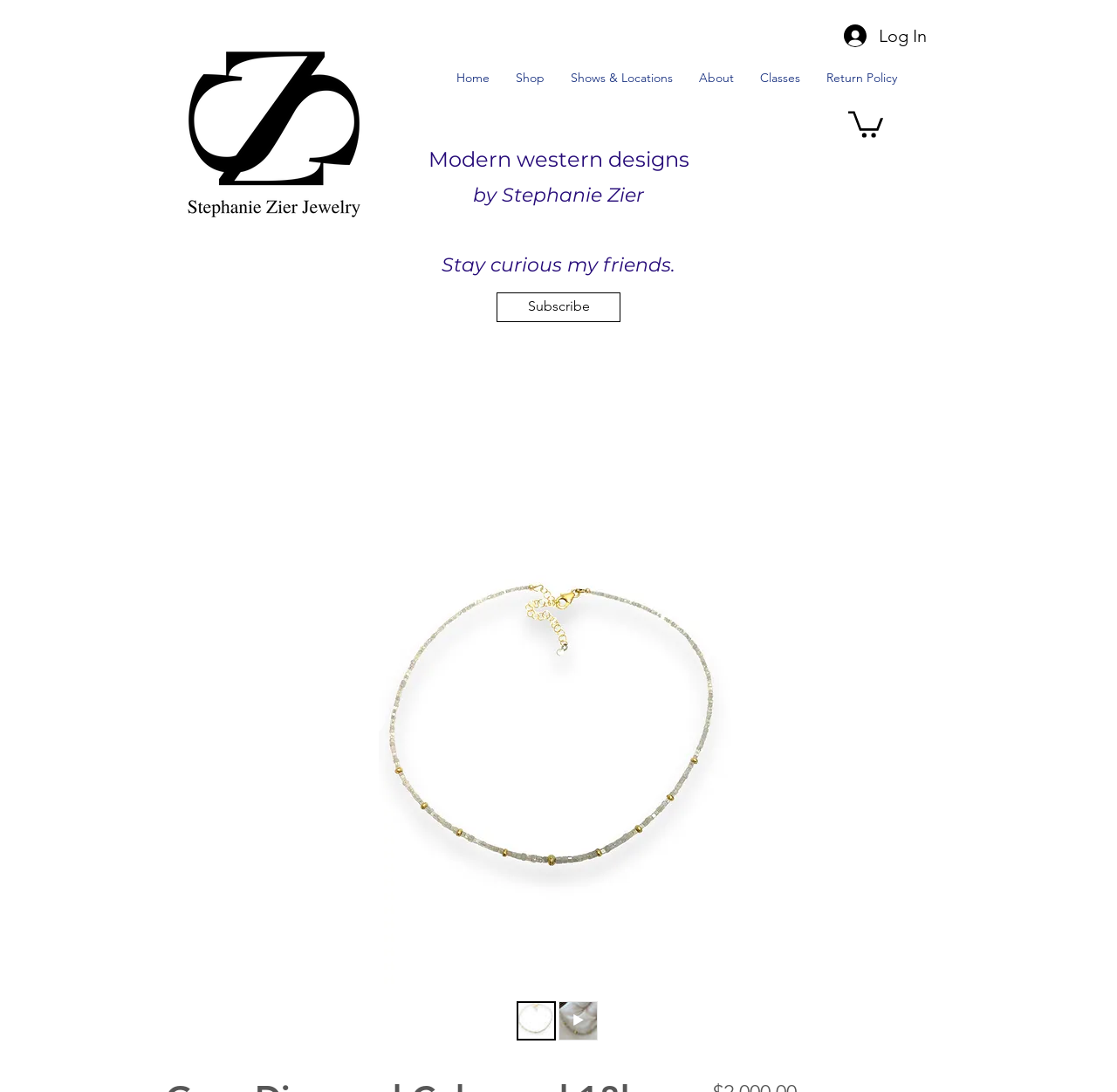Please extract the title of the webpage.

Modern western designs
by Stephanie Zier

Stay curious my friends.